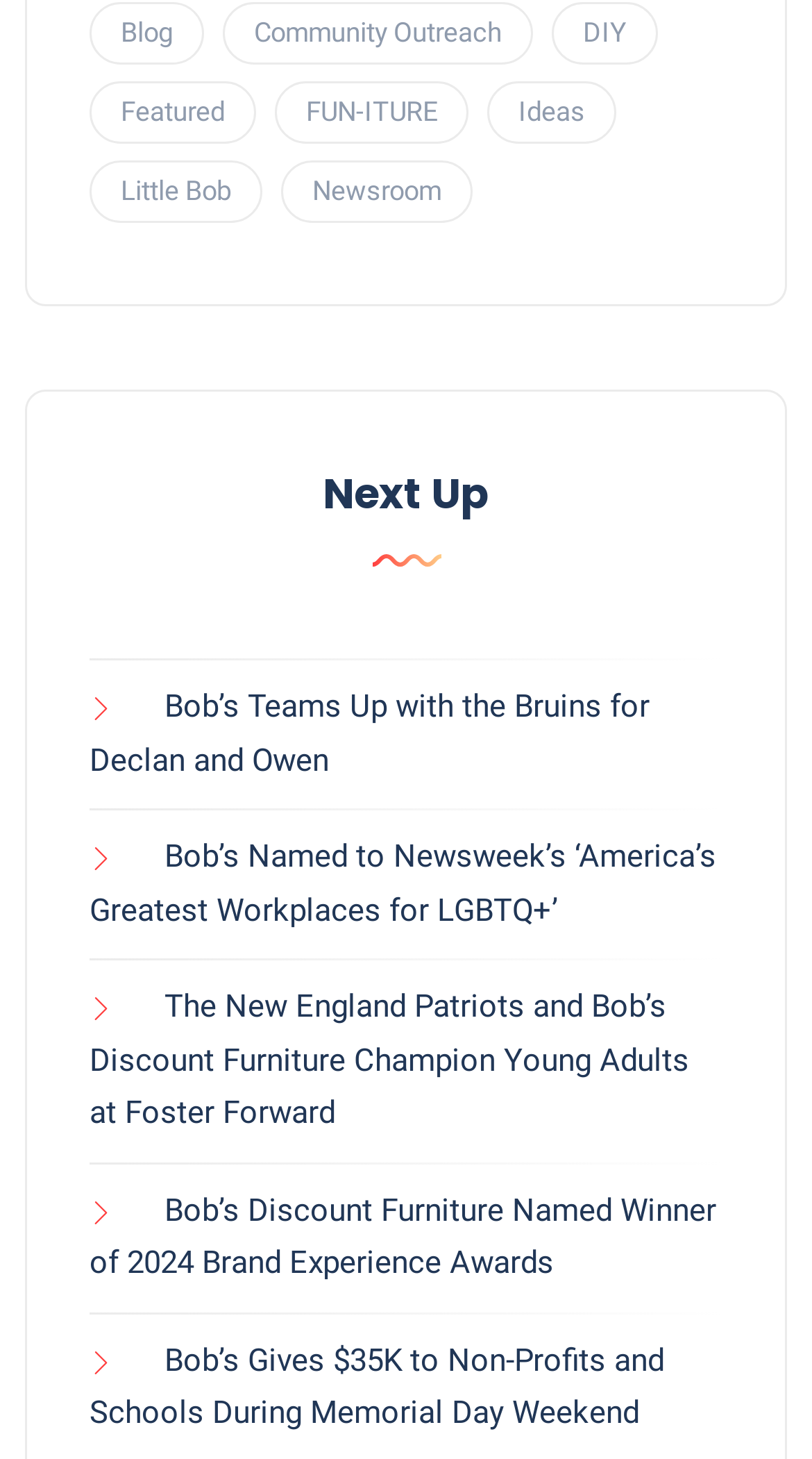Locate the bounding box coordinates of the element's region that should be clicked to carry out the following instruction: "Read news about Bob's Discount Furniture". The coordinates need to be four float numbers between 0 and 1, i.e., [left, top, right, bottom].

[0.11, 0.472, 0.8, 0.534]